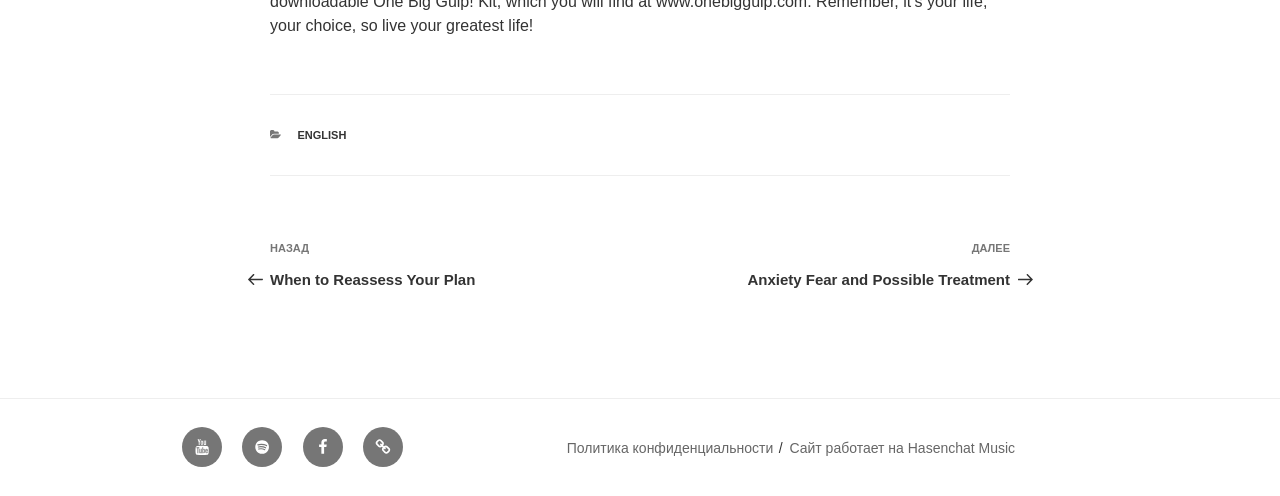Show the bounding box coordinates for the HTML element as described: "Сайт работает на Hasenchat Music".

[0.617, 0.887, 0.793, 0.919]